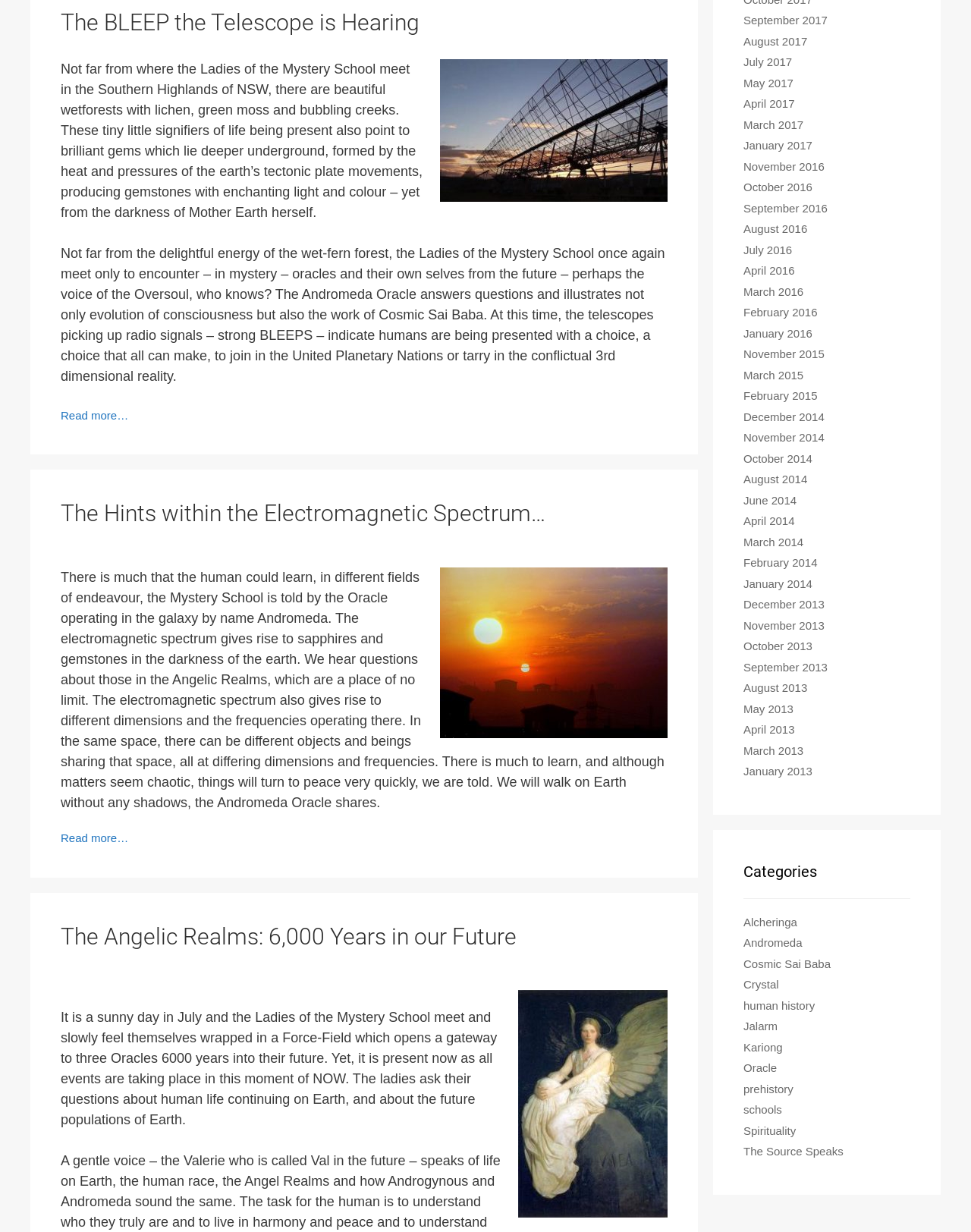Answer the question below using just one word or a short phrase: 
How many months are listed in the archive section?

28